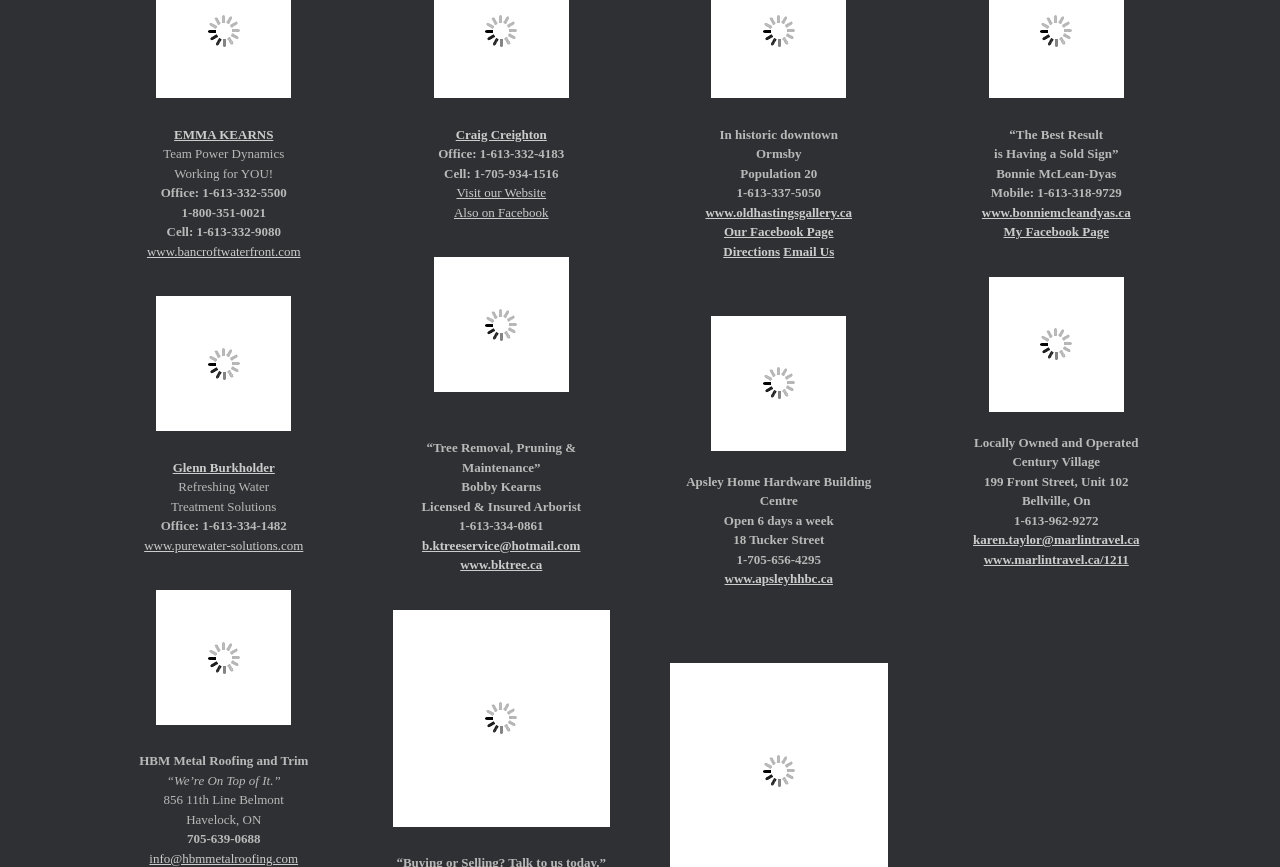Identify the bounding box of the HTML element described here: "parent_node: “The Best Result". Provide the coordinates as four float numbers between 0 and 1: [left, top, right, bottom].

[0.772, 0.124, 0.878, 0.141]